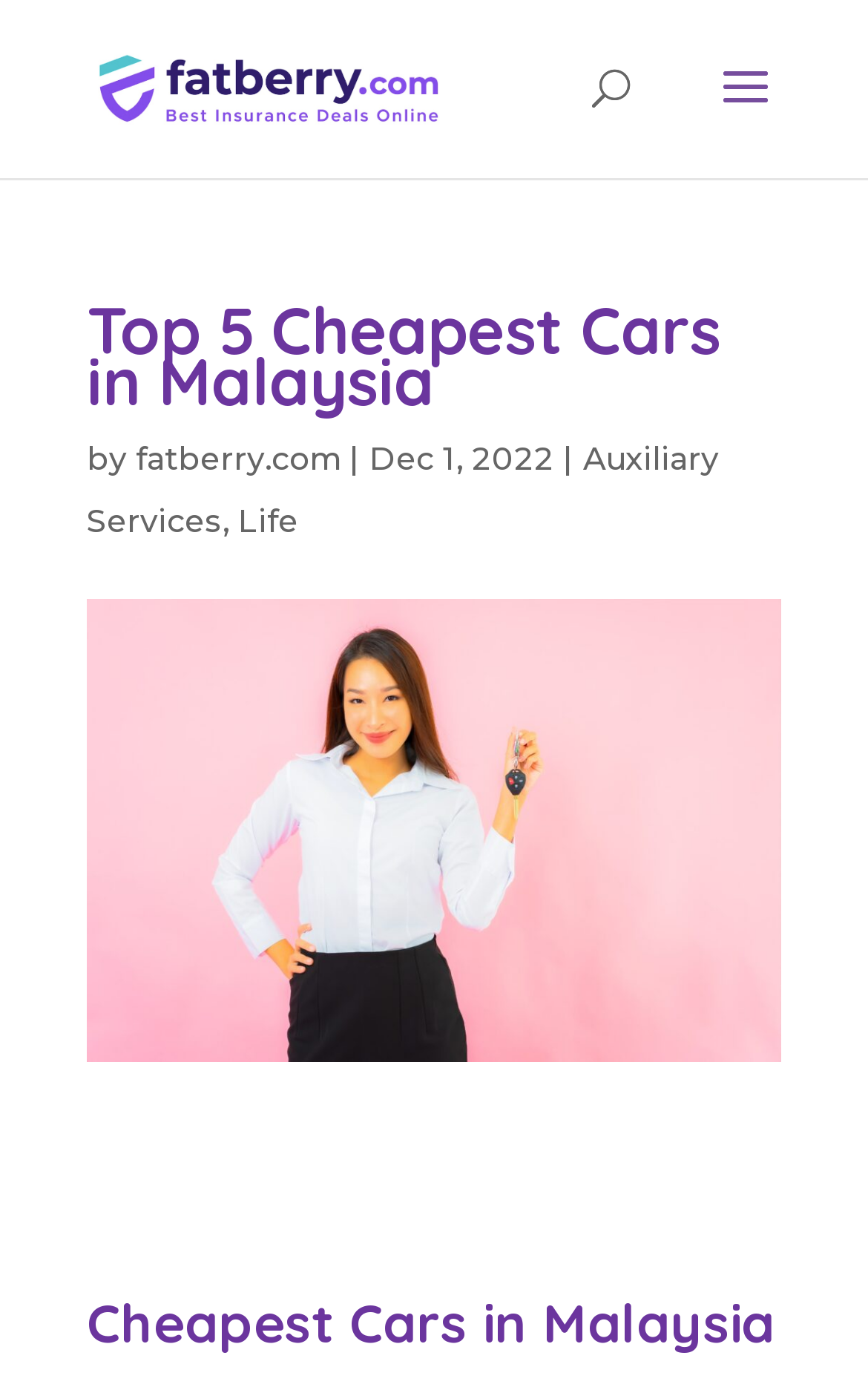Identify the bounding box of the UI element that matches this description: "alt="Fatberry | Blog"".

[0.11, 0.047, 0.51, 0.077]